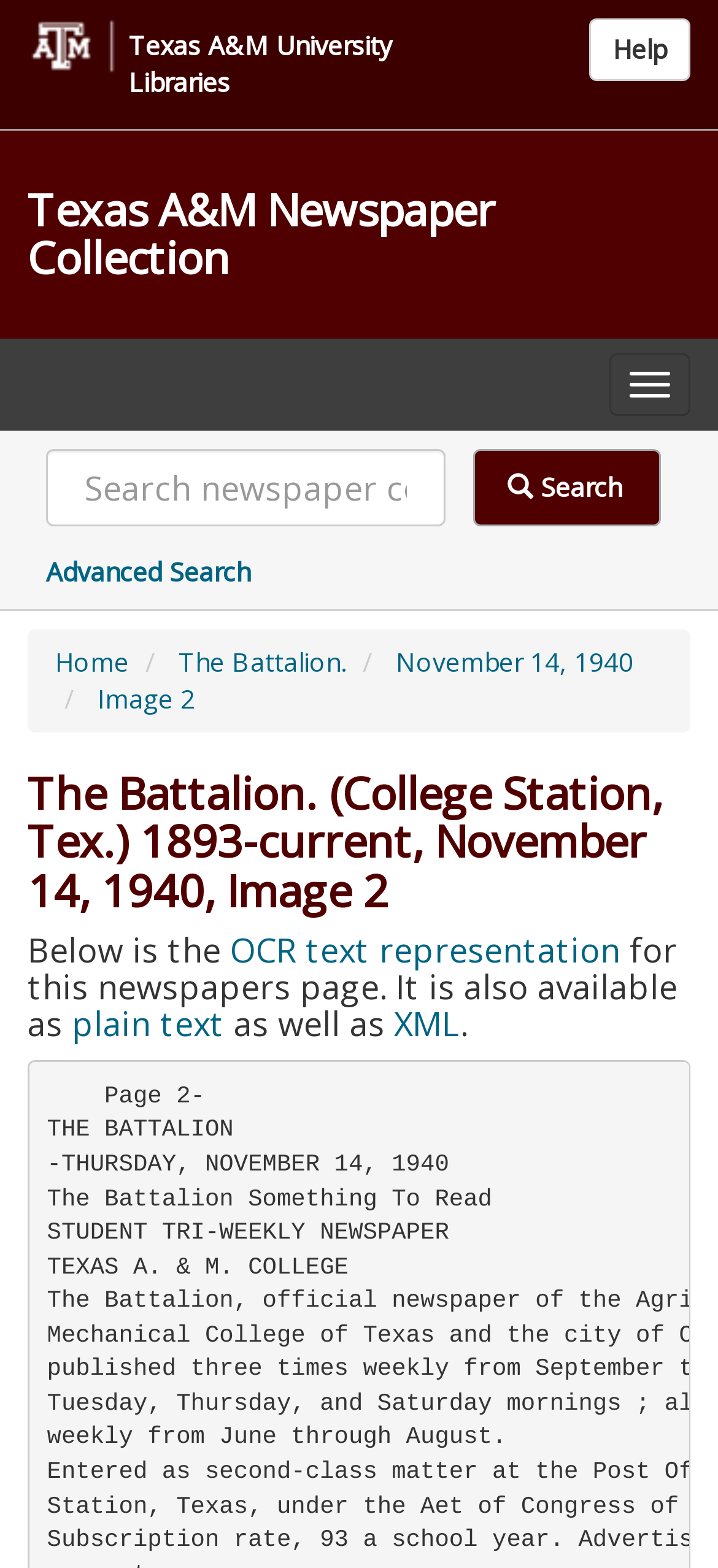Is the search bar at the top?
Please provide a detailed and comprehensive answer to the question.

Based on the bounding box coordinates, the search bar is located at [0.064, 0.286, 0.62, 0.335], which is not at the top of the page. The topmost elements are the links 'Texas A&M University Libraries' and 'Help'.